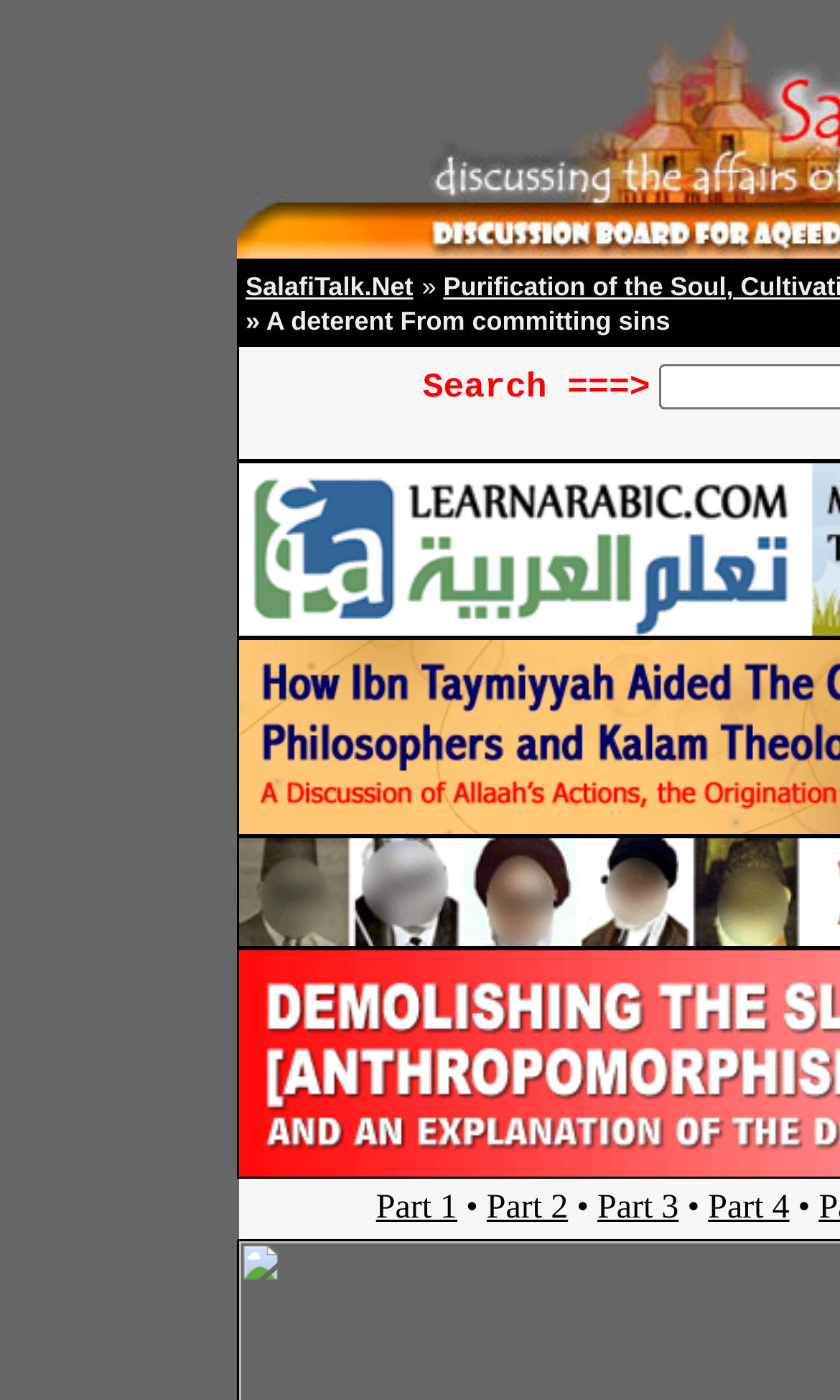Produce an extensive caption that describes everything on the webpage.

The webpage is titled "SalafiTalk.Net - A deterent From committing sins" and has a prominent link with the same title at the top, taking up about a quarter of the screen width. Below this title, there is a table cell that spans about half of the screen width.

The main content of the webpage consists of a series of links, labeled "Part 1", "Part 2", "Part 3", and "Part 4", which are arranged horizontally and take up about half of the screen width. These links are positioned near the bottom of the screen, with a small bullet point (•) separating the third and fourth parts.

The overall layout of the webpage is simple, with a clear hierarchy of elements and ample whitespace between them. The title and links are the main focus of the page, with no other prominent elements or images.